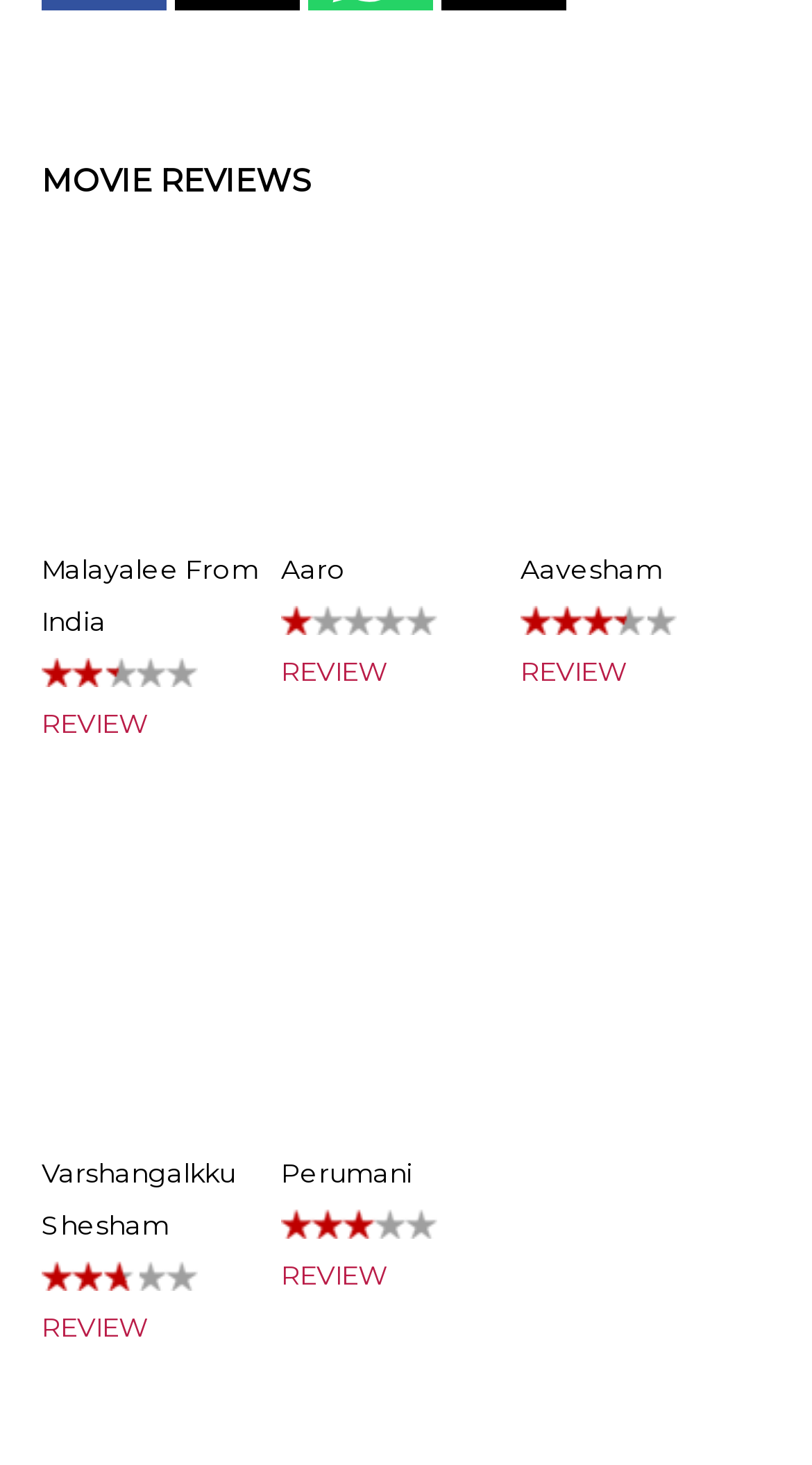Please determine the bounding box coordinates of the element's region to click in order to carry out the following instruction: "Click on REVIEW". The coordinates should be four float numbers between 0 and 1, i.e., [left, top, right, bottom].

[0.051, 0.483, 0.182, 0.505]